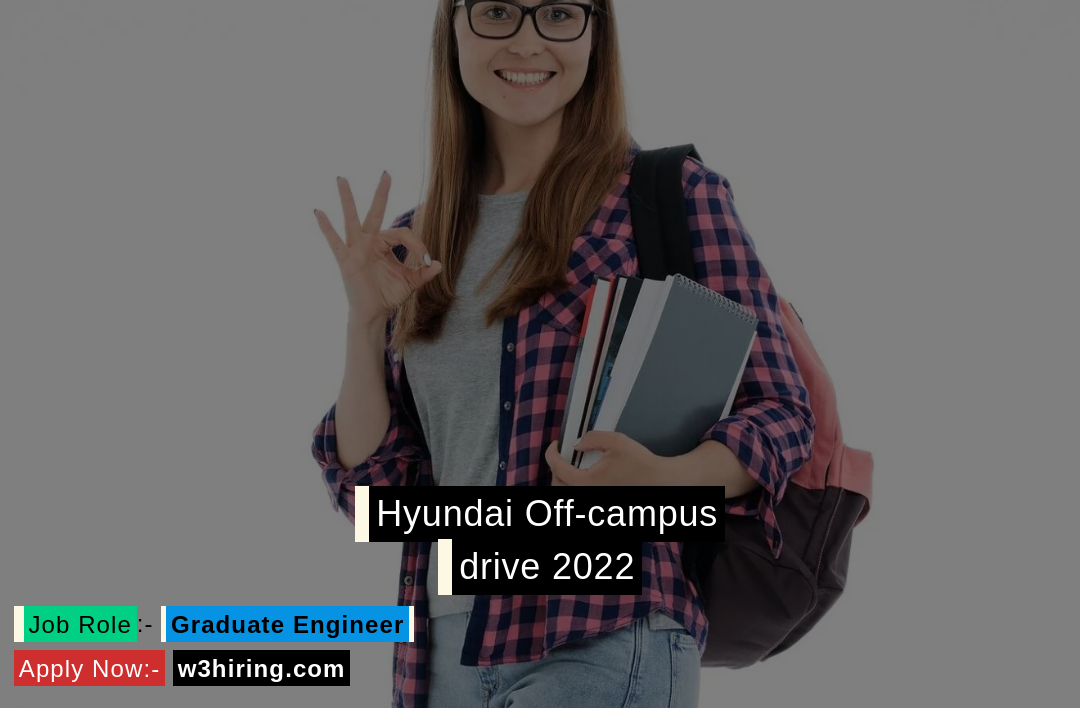Where can viewers apply for the job?
Please provide a single word or phrase answer based on the image.

w3hiring.com